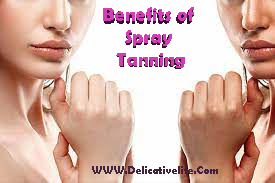What is the URL displayed below the main title?
Answer with a single word or short phrase according to what you see in the image.

WWW.Delicatelife.com